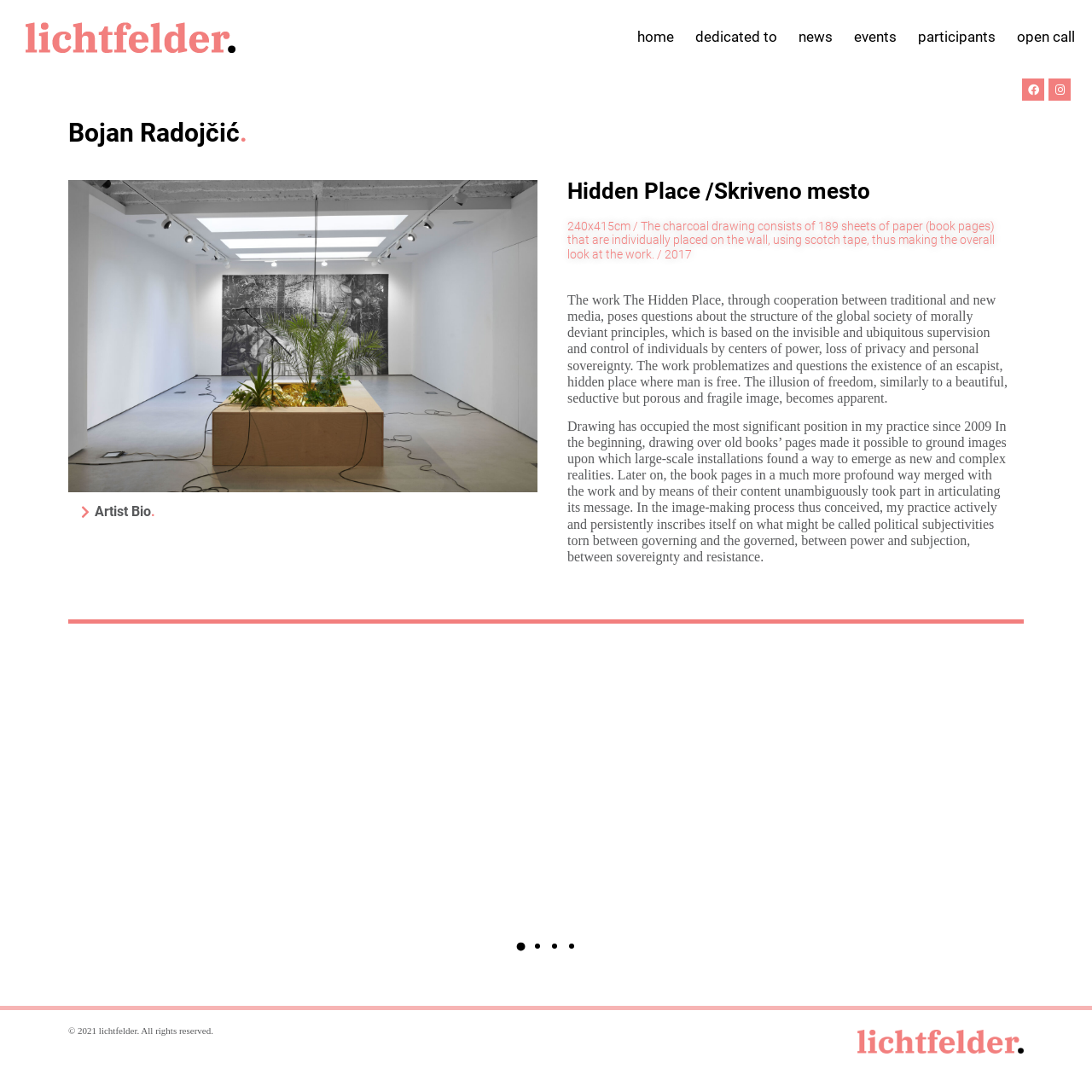Can you determine the bounding box coordinates of the area that needs to be clicked to fulfill the following instruction: "Click on the 'home' link"?

[0.584, 0.026, 0.617, 0.041]